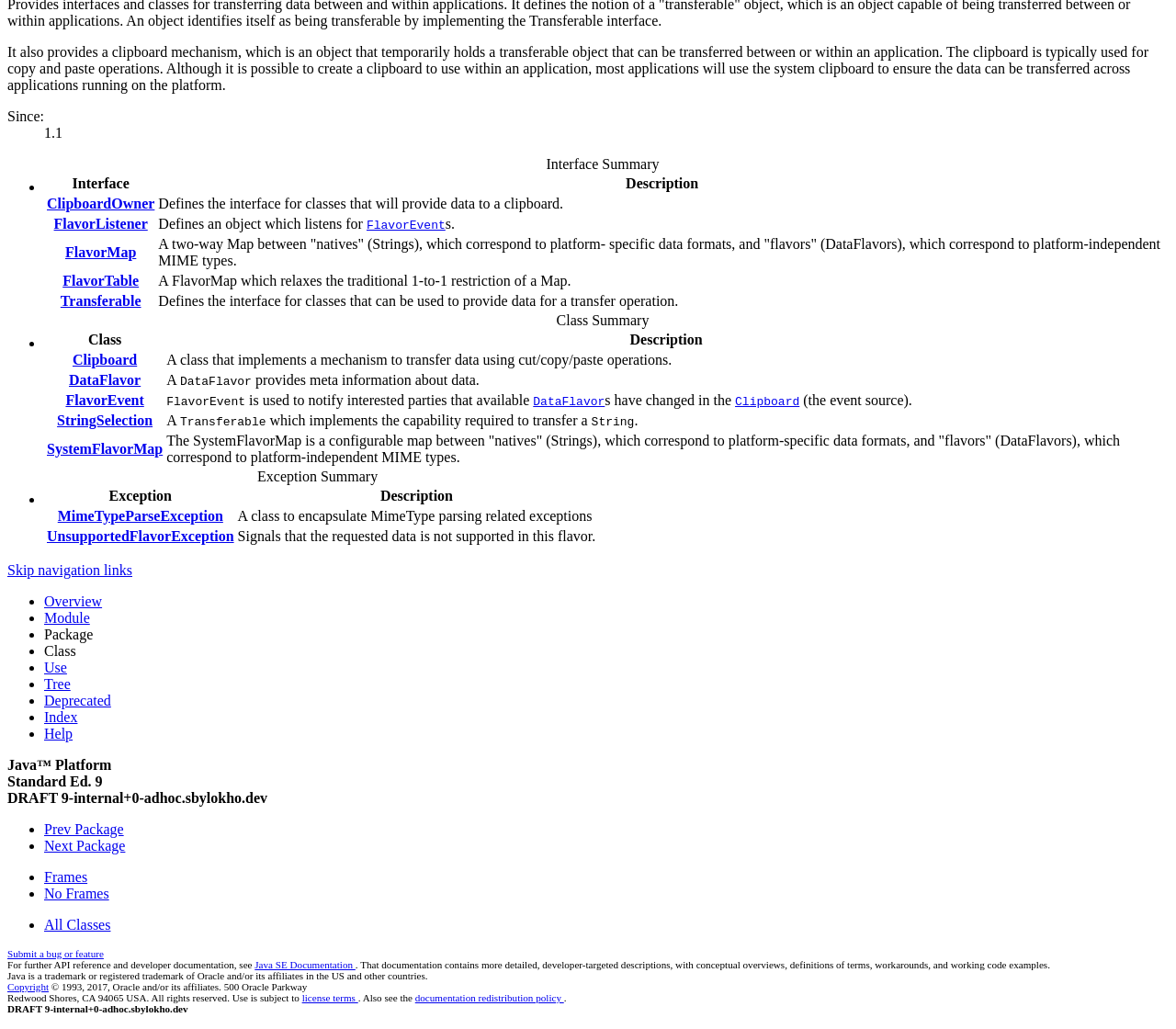Given the description "Tree", provide the bounding box coordinates of the corresponding UI element.

[0.038, 0.657, 0.06, 0.672]